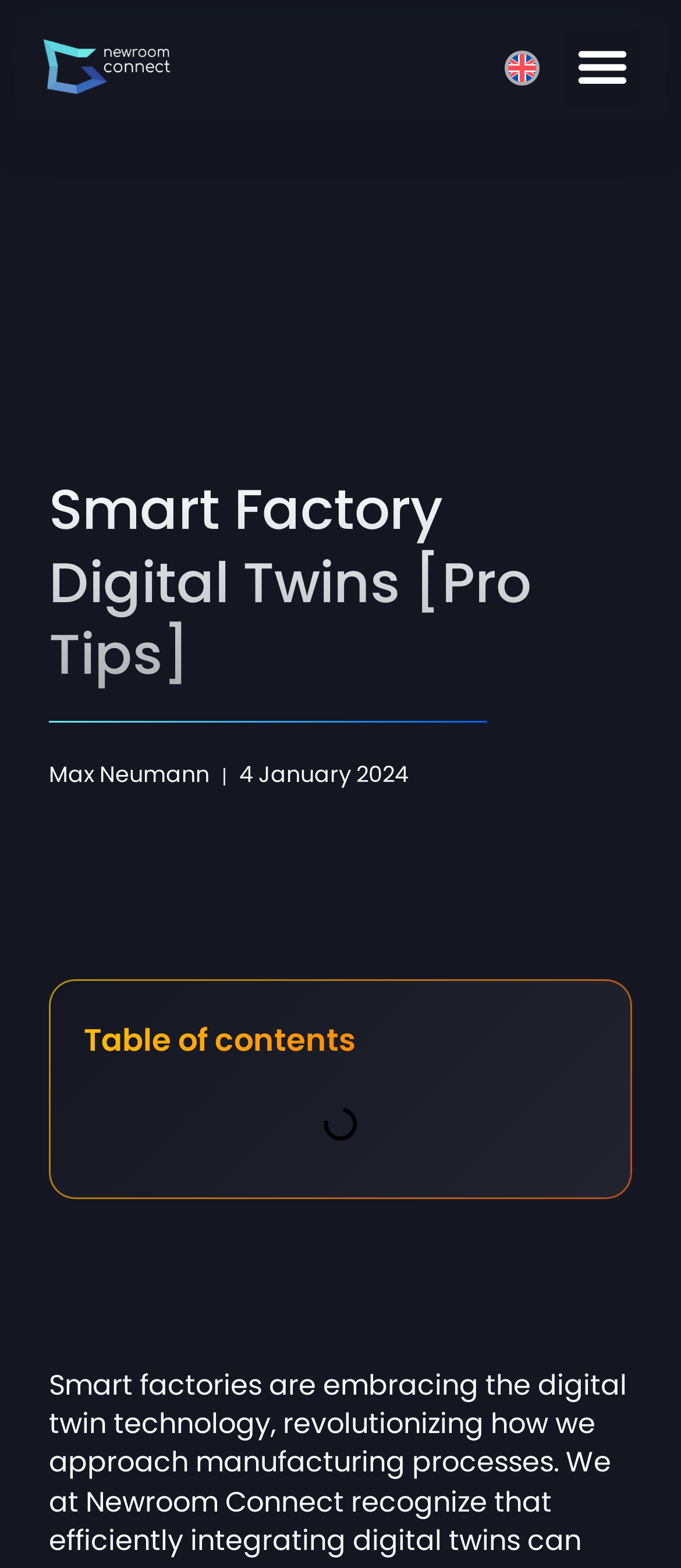What is the author of the article?
Please provide a detailed and thorough answer to the question.

I found the author's name by looking at the static text element that appears below the main heading, which says 'Max Neumann'.